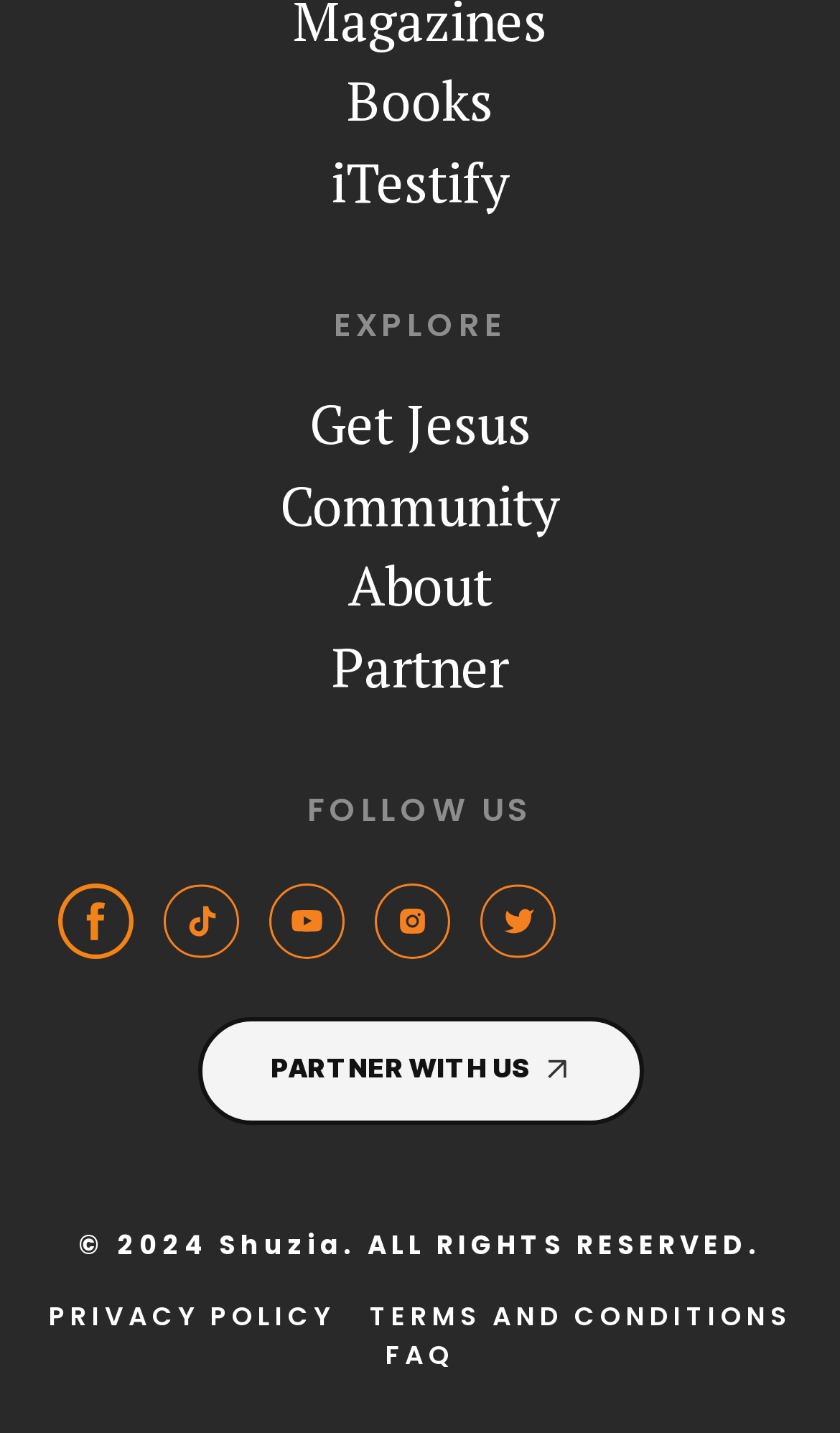Please locate the bounding box coordinates of the element that should be clicked to achieve the given instruction: "Partner with us".

[0.235, 0.71, 0.765, 0.785]